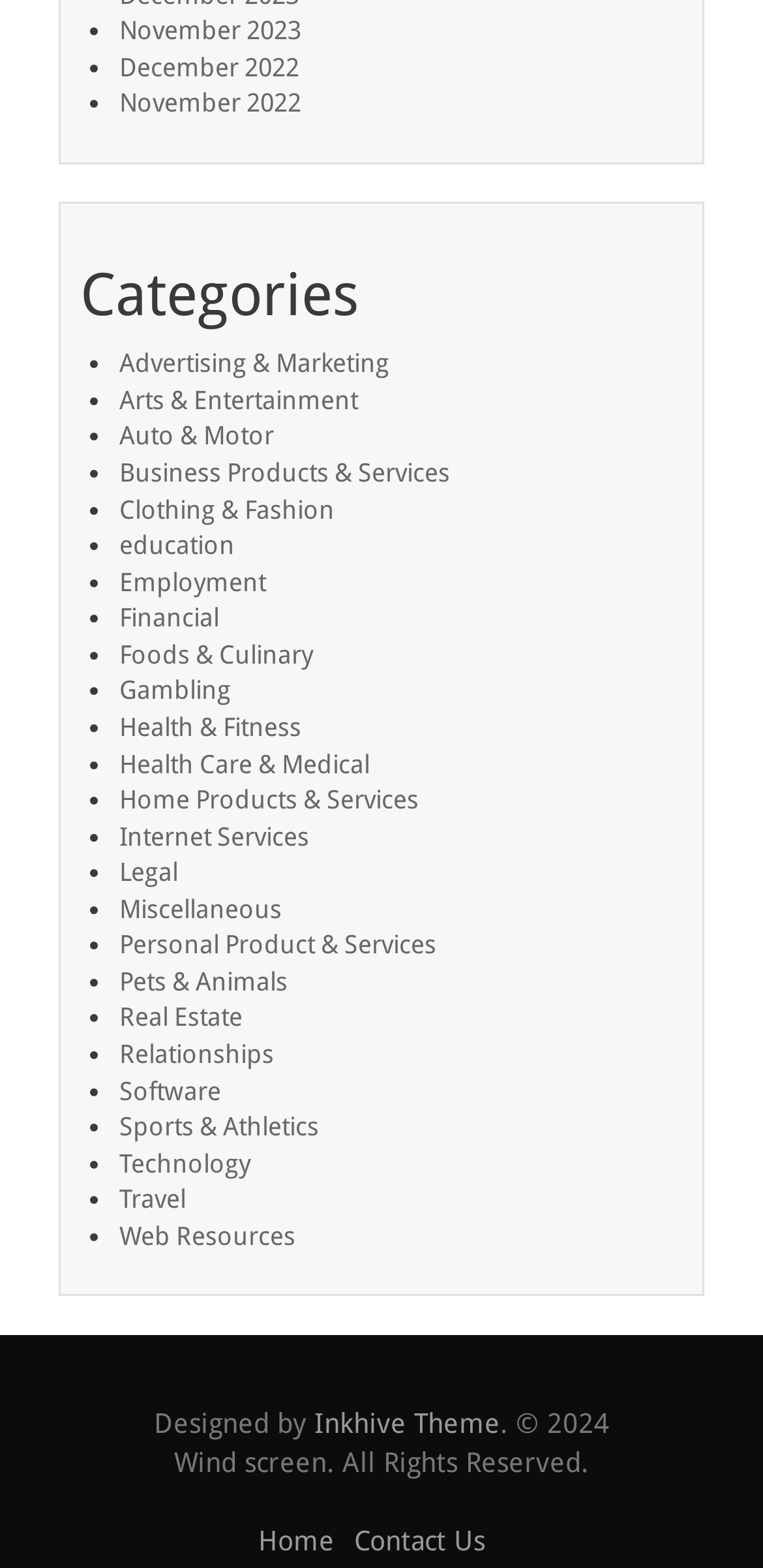How many navigation links are at the bottom?
Kindly offer a comprehensive and detailed response to the question.

I looked at the bottom of the webpage and found two navigation links: 'Home' and 'Contact Us'.